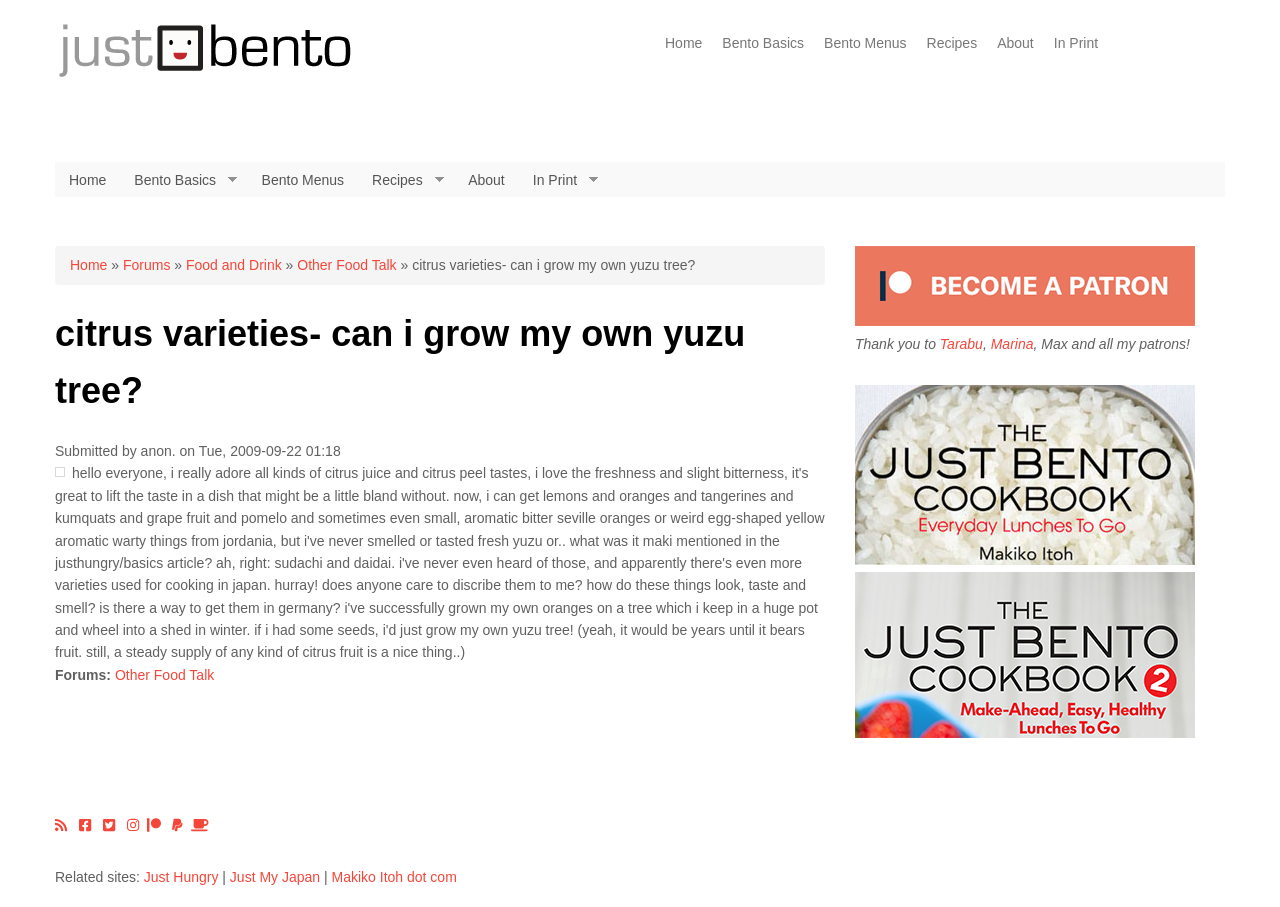Create a detailed summary of the webpage's content and design.

This webpage is about citrus varieties, specifically growing yuzu trees. At the top left, there is a navigation menu with links to "Home", "Bento Basics", "Bento Menus", "Recipes", "About", and "In Print". Below this menu, there is a secondary navigation menu with similar links, but with additional arrows indicating submenus.

The main content area is divided into two sections. On the left, there is a heading "You are here" followed by a breadcrumb trail showing the current page's location within the website's hierarchy. Below this, there is a heading "citrus varieties- can i grow my own yuzu tree?" which is the title of the article.

On the right side of the main content area, there is a section with information about the article's submission, including the author's name and the date it was posted. Below this, there is a link to the "Other Food Talk" forum.

In the bottom right corner, there is a complementary section with a Patreon button and a message thanking patrons, including Tarabu, Marina, Max, and others. Below this, there are two images of cookbooks, and links to subscribe via RSS, Facebook, Twitter, Instagram, Patreon, and Paypal.

At the very bottom of the page, there are links to related sites, including "Just Hungry", "Just My Japan", and "Makiko Itoh dot com".